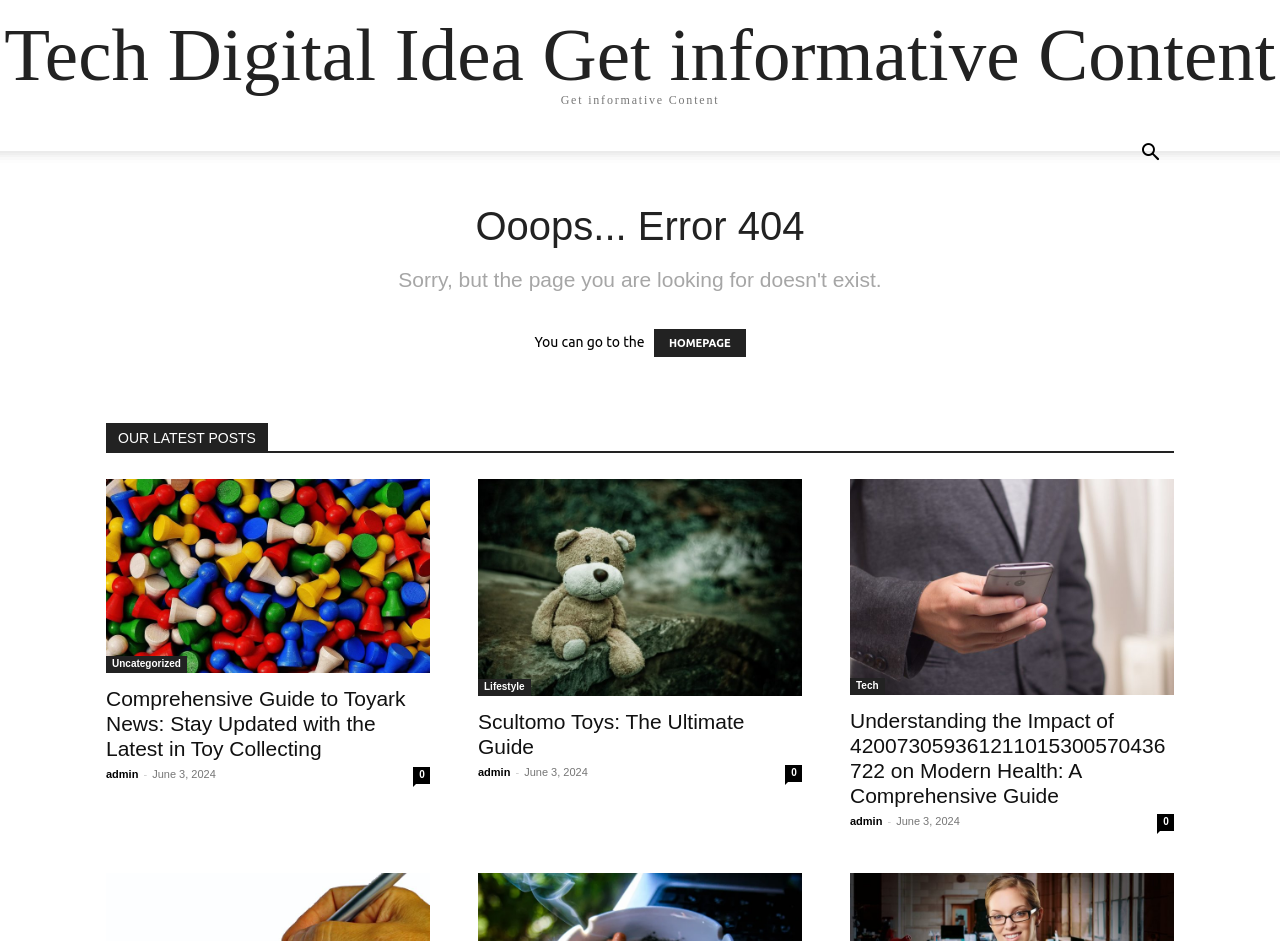Identify the coordinates of the bounding box for the element that must be clicked to accomplish the instruction: "Click on the 'Resume/CV' link".

None